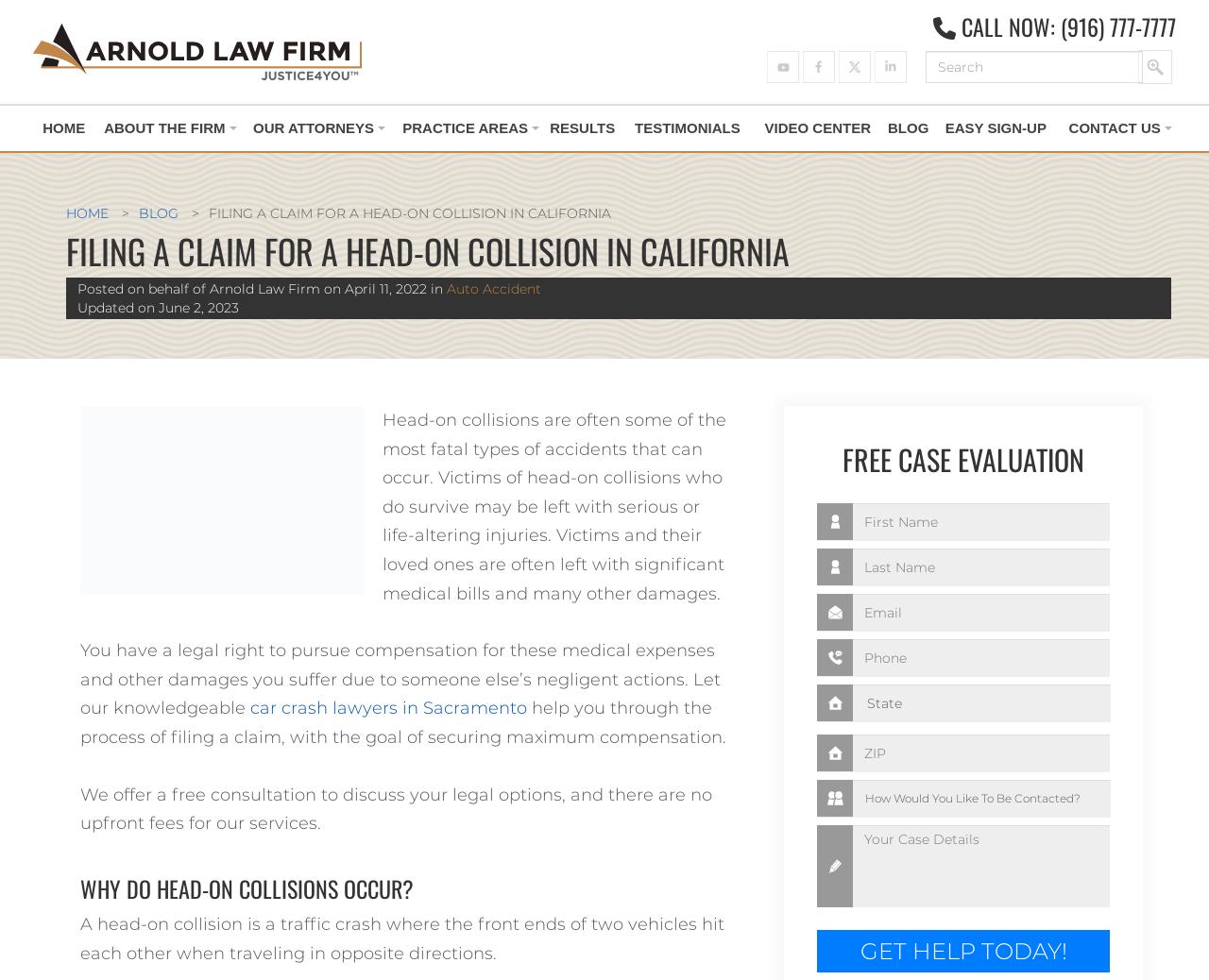Create a detailed summary of the webpage's content and design.

This webpage is about filing a damages claim for a head-on crash, specifically discussing insurance claims and liability for such accidents. At the top left, there is a logo of Sacramento injury lawyer Arnold Law Firm, accompanied by a link to the firm's website. To the right of the logo, there are social media icons for YouTube, Facebook, and LinkedIn. 

Below the logo, there is a search bar with a magnifying glass icon. On the top right, there is a call-to-action button with a phone number, "CALL NOW: (916) 777-7777". 

The main navigation menu is located below the search bar, with links to various sections of the website, including "HOME", "ABOUT THE FIRM", "OUR ATTORNEYS", "PRACTICE AREAS", "RESULTS", "TESTIMONIALS", "VIDEO CENTER", "BLOG", and "CONTACT US". 

The main content of the webpage is divided into several sections. The first section has a heading "FILING A CLAIM FOR A HEAD-ON COLLISION IN CALIFORNIA" and discusses the importance of seeking compensation for medical expenses and other damages resulting from a head-on collision. 

The next section has a heading "WHY DO HEAD-ON COLLISIONS OCCUR?" and explains the definition of a head-on collision. 

Further down, there is a section with a heading "FREE CASE EVALUATION" where visitors can fill out a form to request a free consultation. The form includes fields for first name, last name, email, phone, address, state, zip, and a description of the case. There are also dropdown menus for selecting the state and preferred method of contact. 

At the bottom of the page, there is a call-to-action button "Get Help Today!" encouraging visitors to take action.